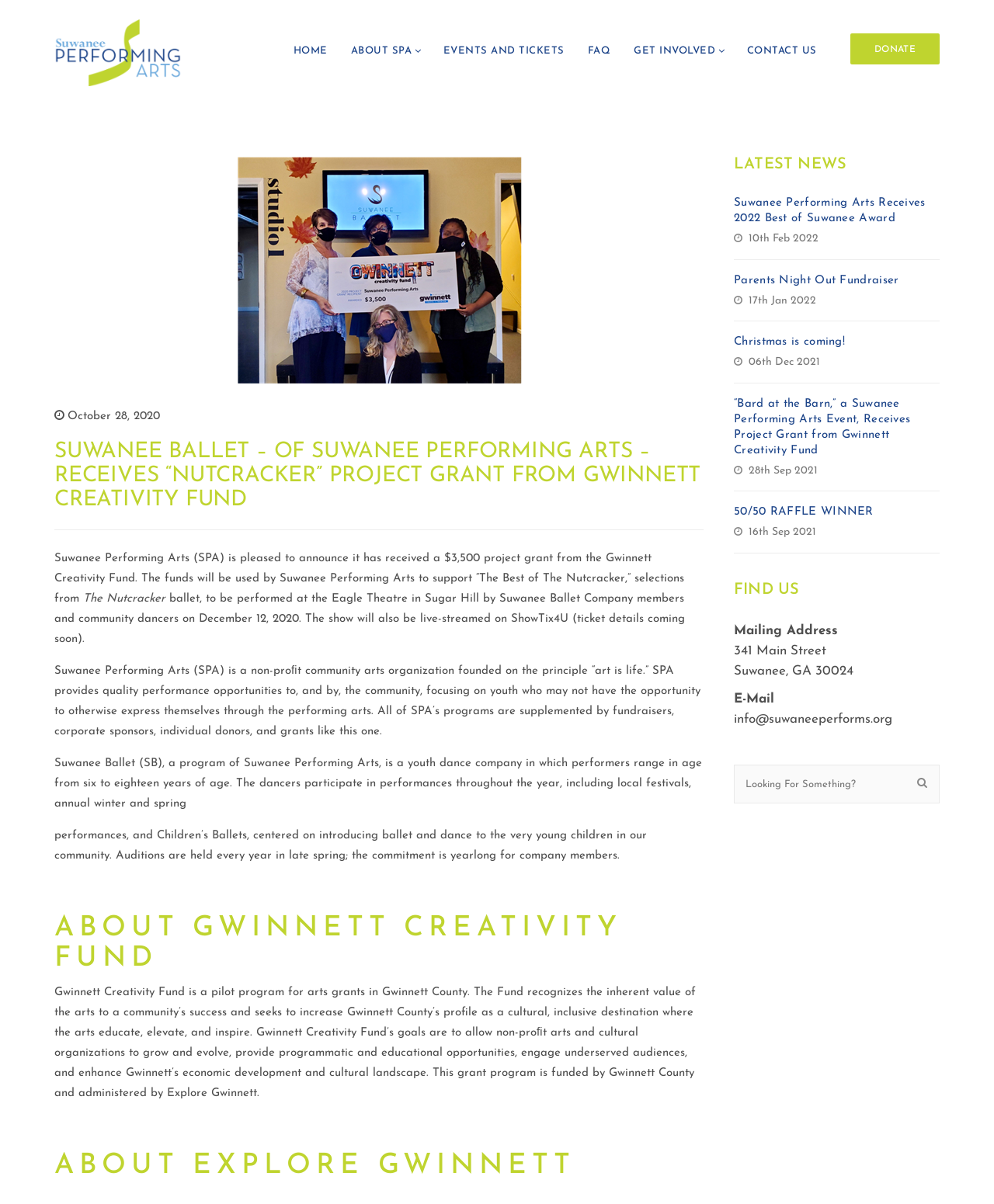Determine the bounding box coordinates of the target area to click to execute the following instruction: "Read about 'ABOUT SPA'."

[0.353, 0.038, 0.414, 0.046]